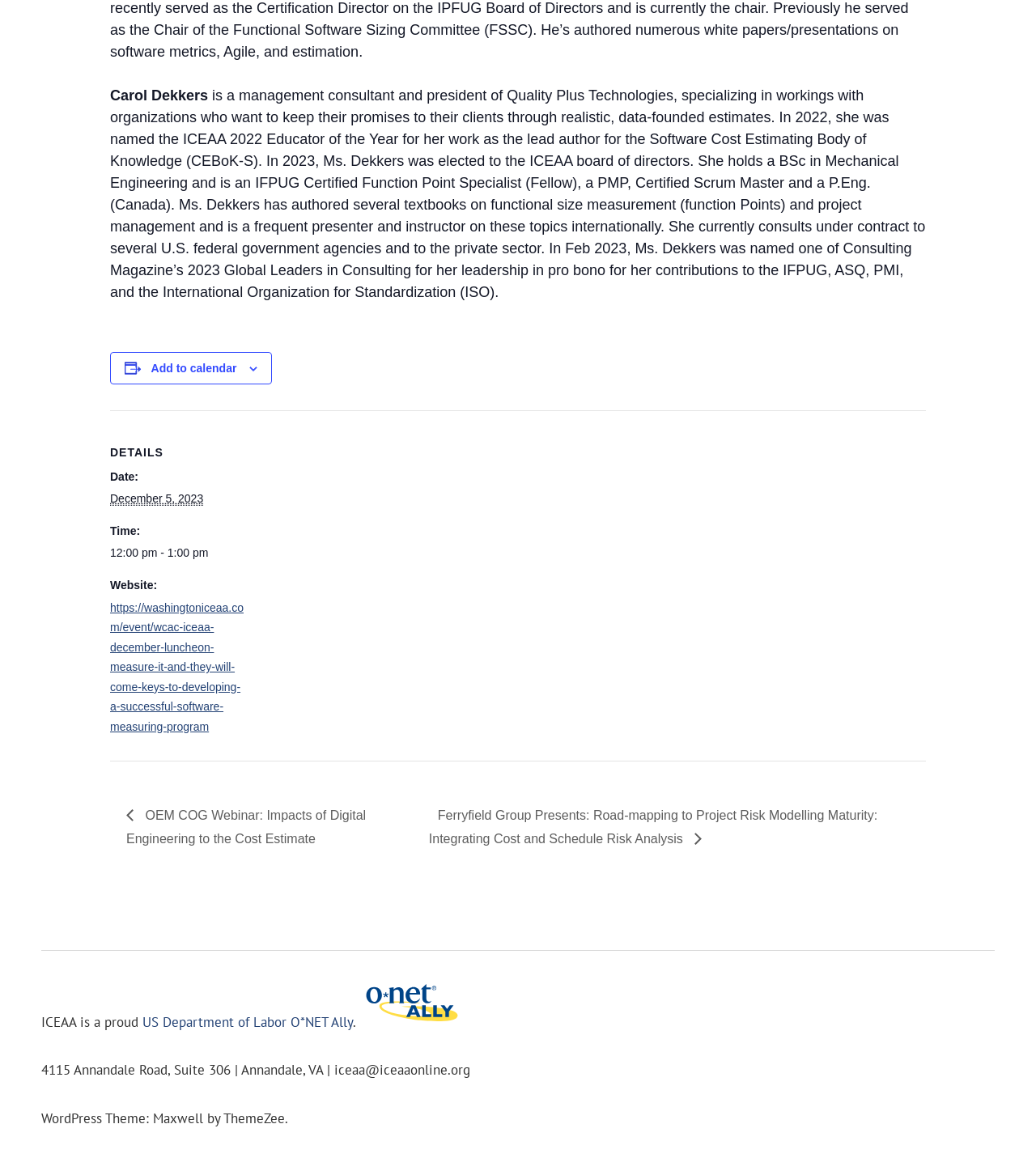What is the address of ICEAA?
Look at the screenshot and respond with a single word or phrase.

4115 Annandale Road, Suite 306 | Annandale, VA